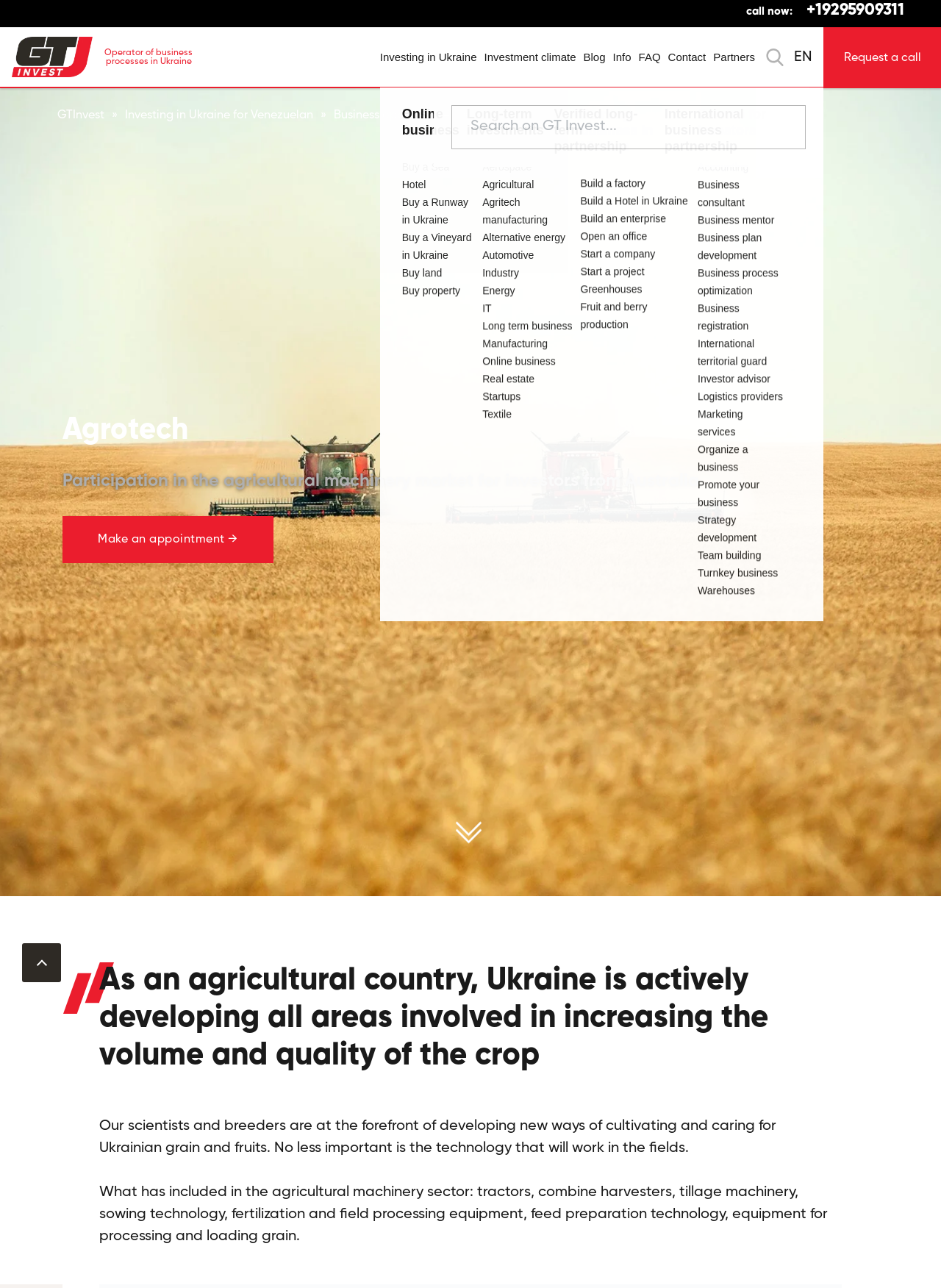Kindly respond to the following question with a single word or a brief phrase: 
What is the main topic of the webpage?

Investing in Ukraine